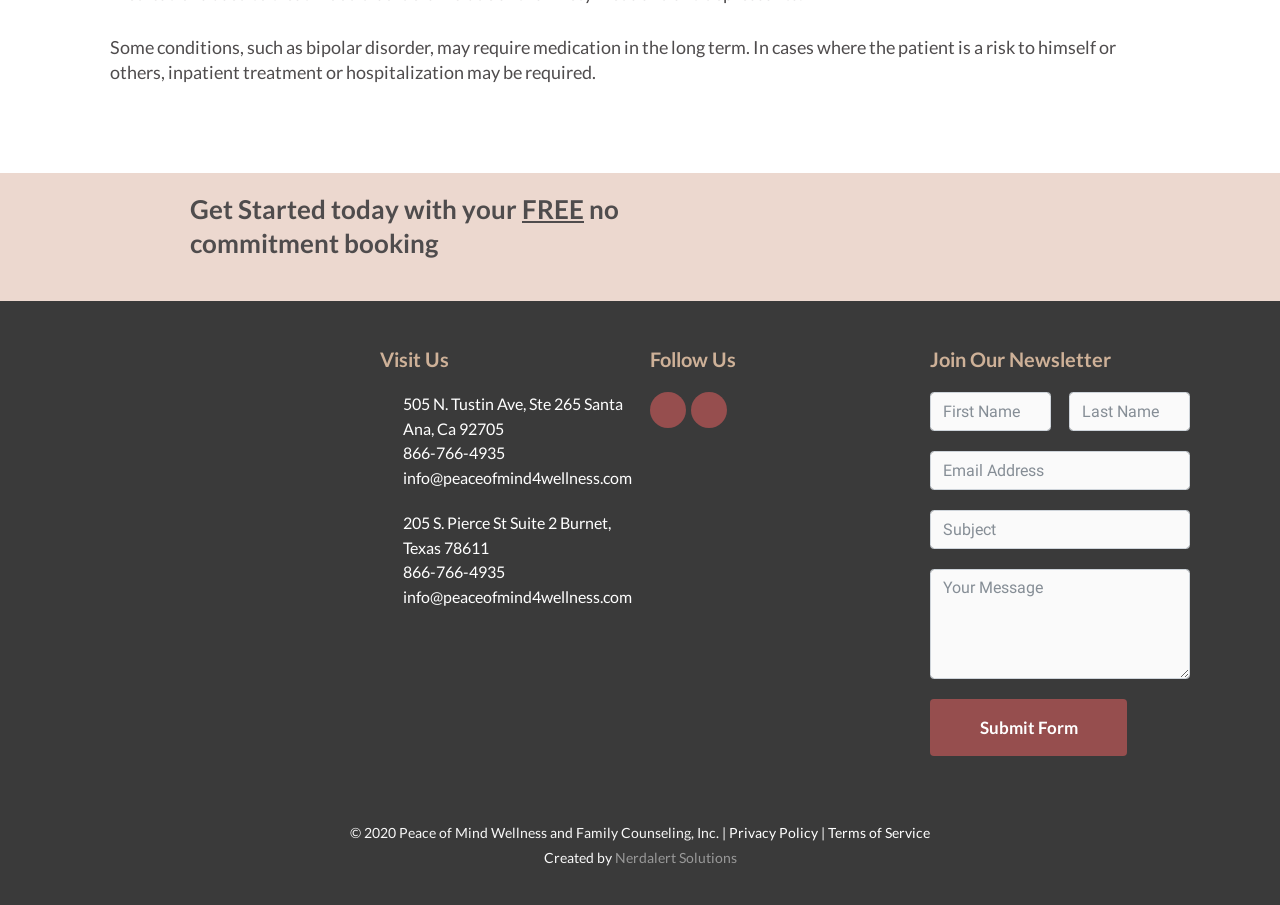Determine the bounding box coordinates for the area that should be clicked to carry out the following instruction: "search for something".

None